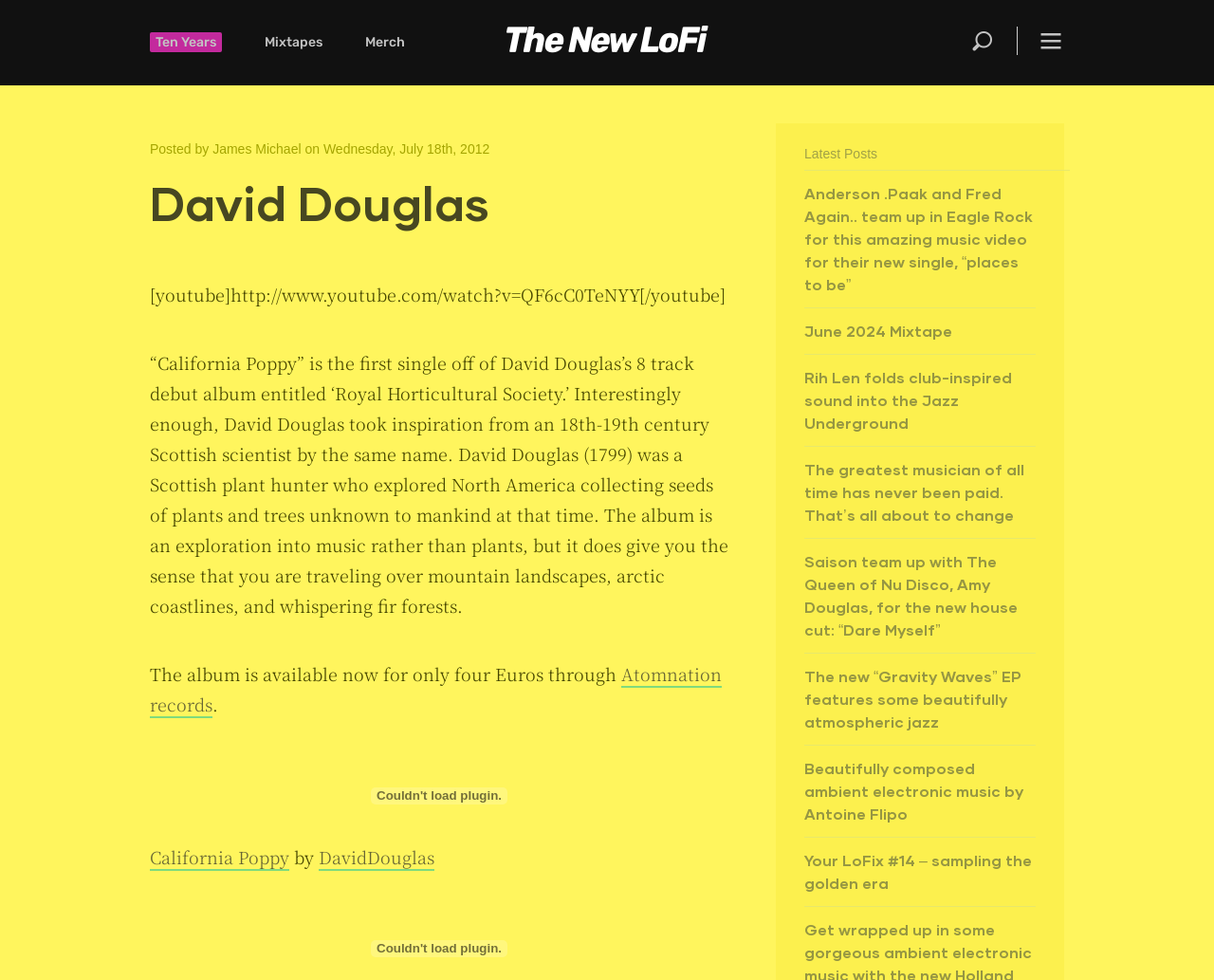Craft a detailed narrative of the webpage's structure and content.

The webpage is about David Douglas, a musician, and his music project "The New LoFi". At the top, there is a header section with a title "The New LoFi" and several links to different sections, including "Ten Years", "Mixtapes", "Merch", "Menu", and "Search". 

Below the header, there is a section with information about a music post. It includes the title "David Douglas" and a description of the musician's debut album "Royal Horticultural Society". The album is inspired by a Scottish plant hunter and features 8 tracks. The description also mentions that the album is available for purchase through Atomnation records.

To the right of the music post section, there is a section titled "Latest Posts" with several links to different music-related articles, including music videos, mixtapes, and news about various musicians. There are 7 links in total, each with a brief description of the article.

At the bottom of the page, there is a YouTube video embedded, but it is currently disabled. Above the video, there is a link to a song titled "California Poppy" by David Douglas.